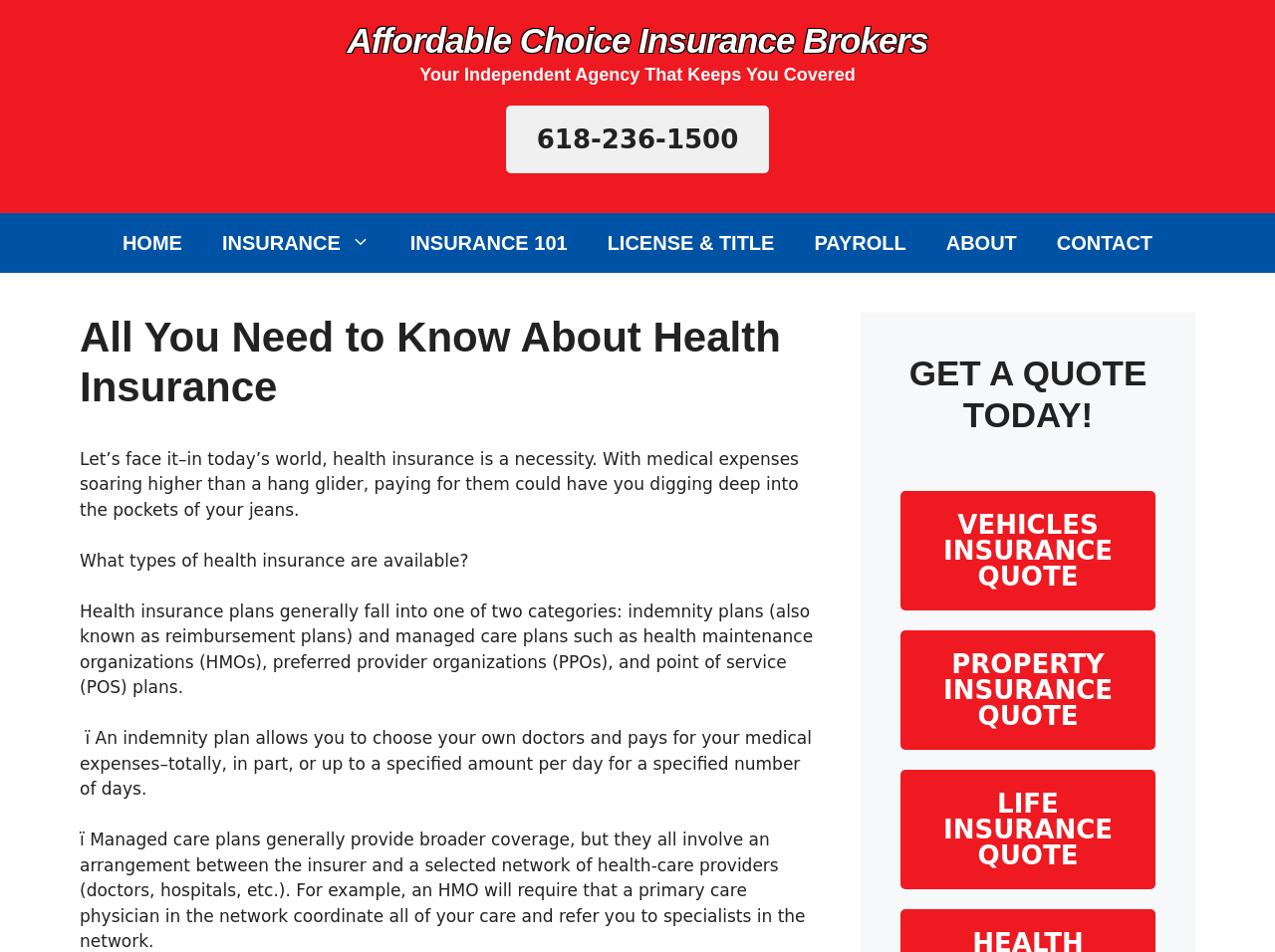Respond with a single word or phrase to the following question: What are the two categories of health insurance plans?

Indemnity plans and managed care plans